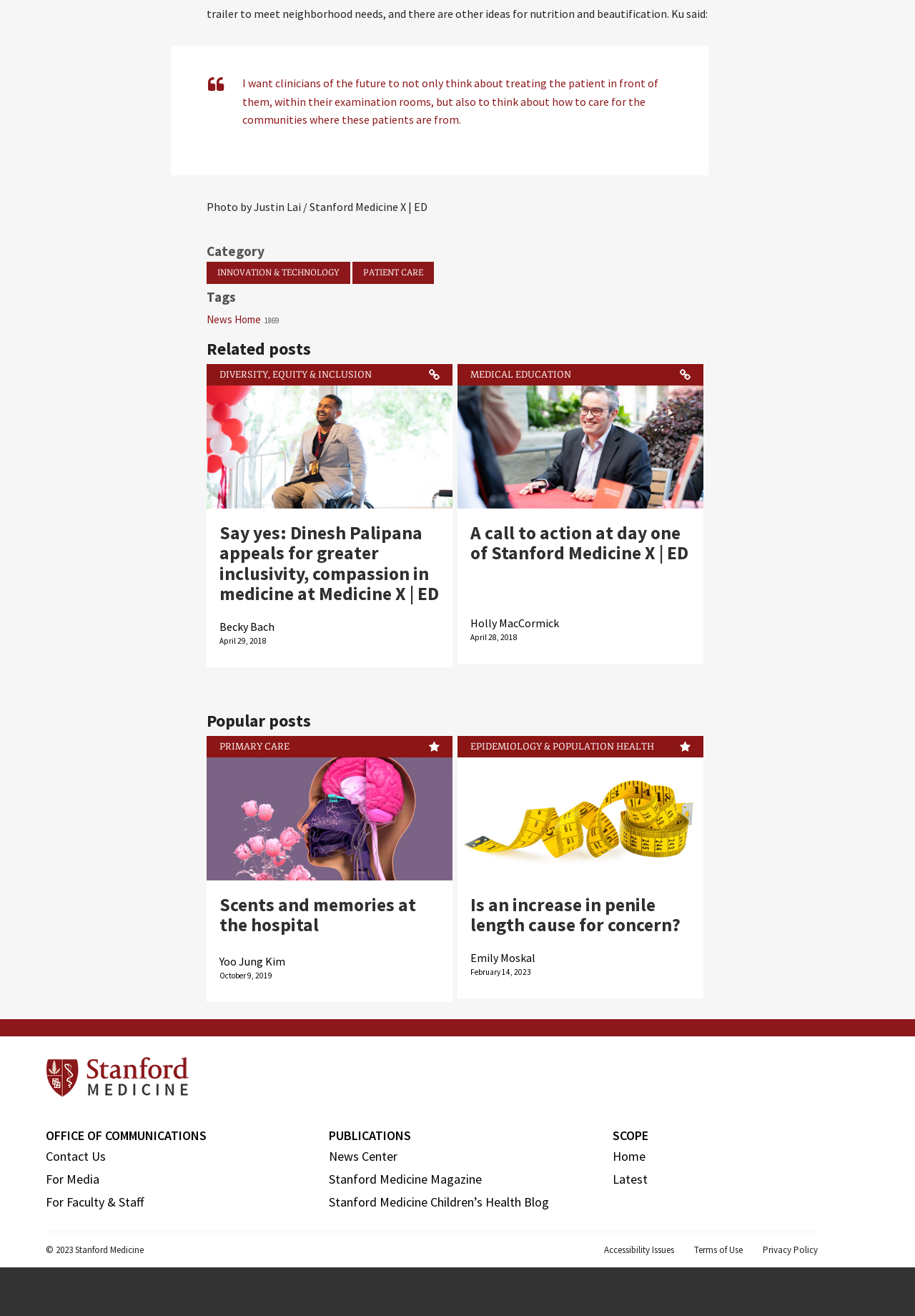Please find the bounding box coordinates of the clickable region needed to complete the following instruction: "Read the article 'Say yes: Dinesh Palipana appeals for greater inclusivity, compassion in medicine at Medicine X | ED'". The bounding box coordinates must consist of four float numbers between 0 and 1, i.e., [left, top, right, bottom].

[0.24, 0.397, 0.48, 0.459]